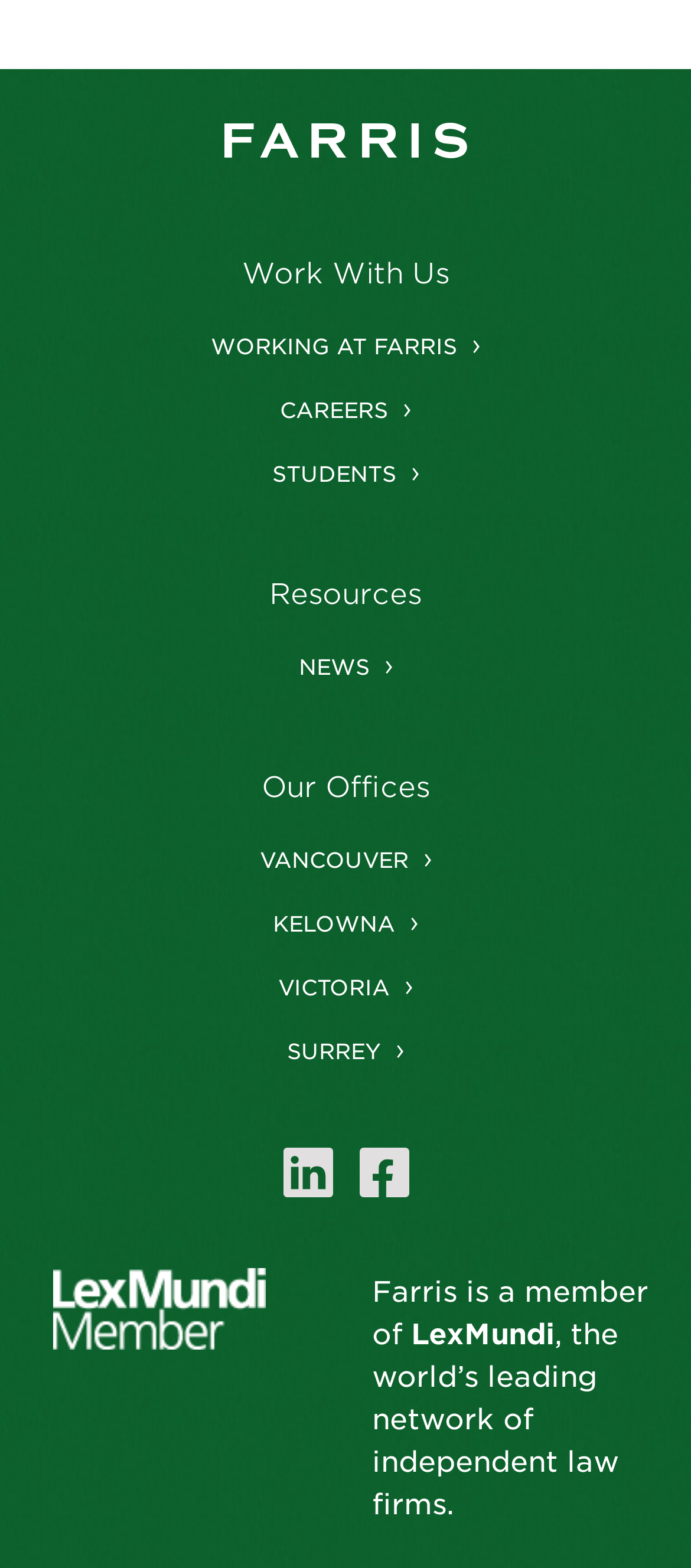What is the section above 'Our Offices' section?
Please utilize the information in the image to give a detailed response to the question.

I compared the y1, y2 coordinates of the links and found that 'Resources' section is above 'Our Offices' section, so the section above 'Our Offices' section is 'Resources'.